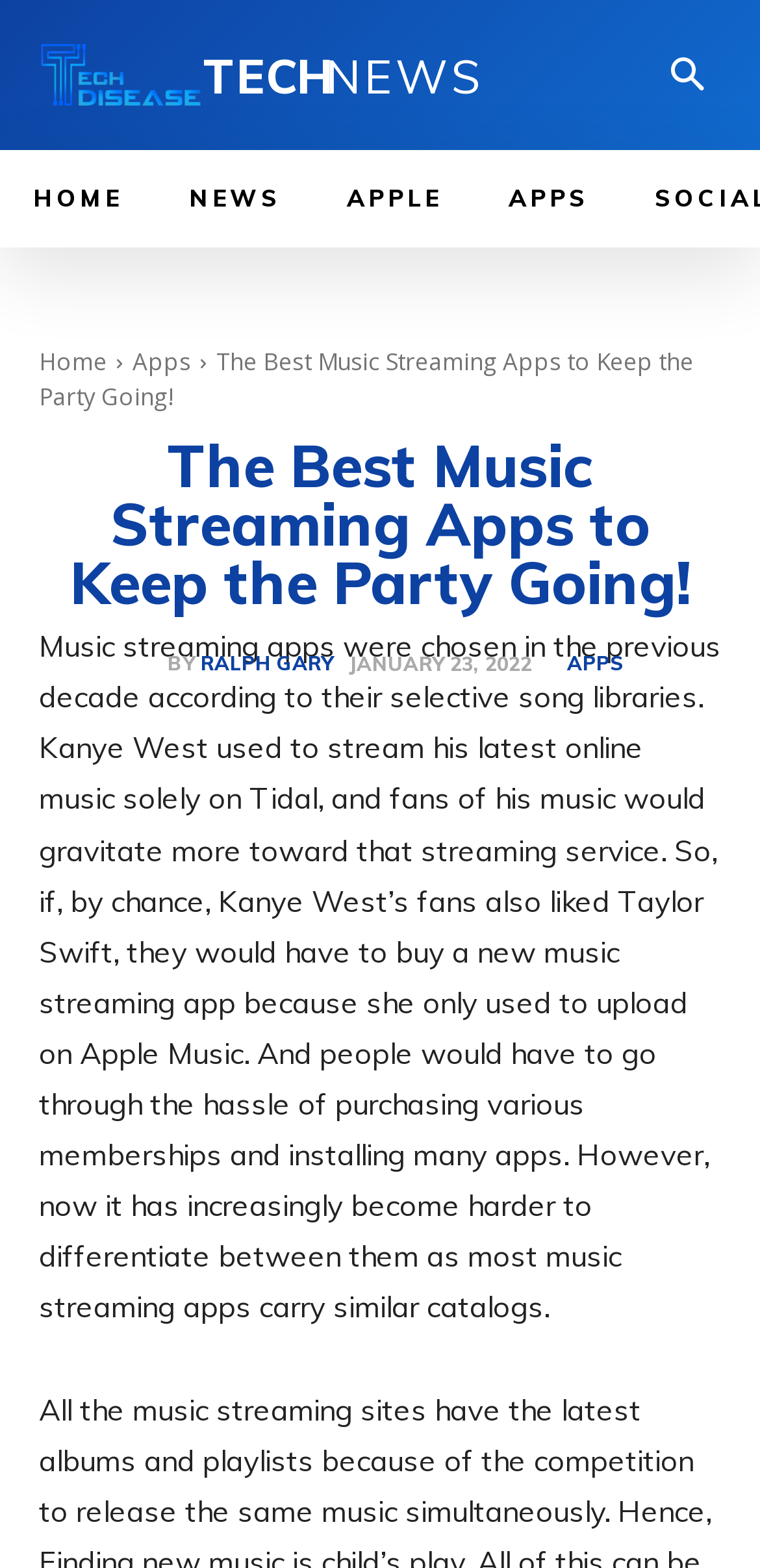How many navigation links are at the top?
Please utilize the information in the image to give a detailed response to the question.

I counted the number of links at the top of the webpage, which are 'HOME', 'NEWS', 'APPLE', and 'APPS', so there are 4 navigation links.